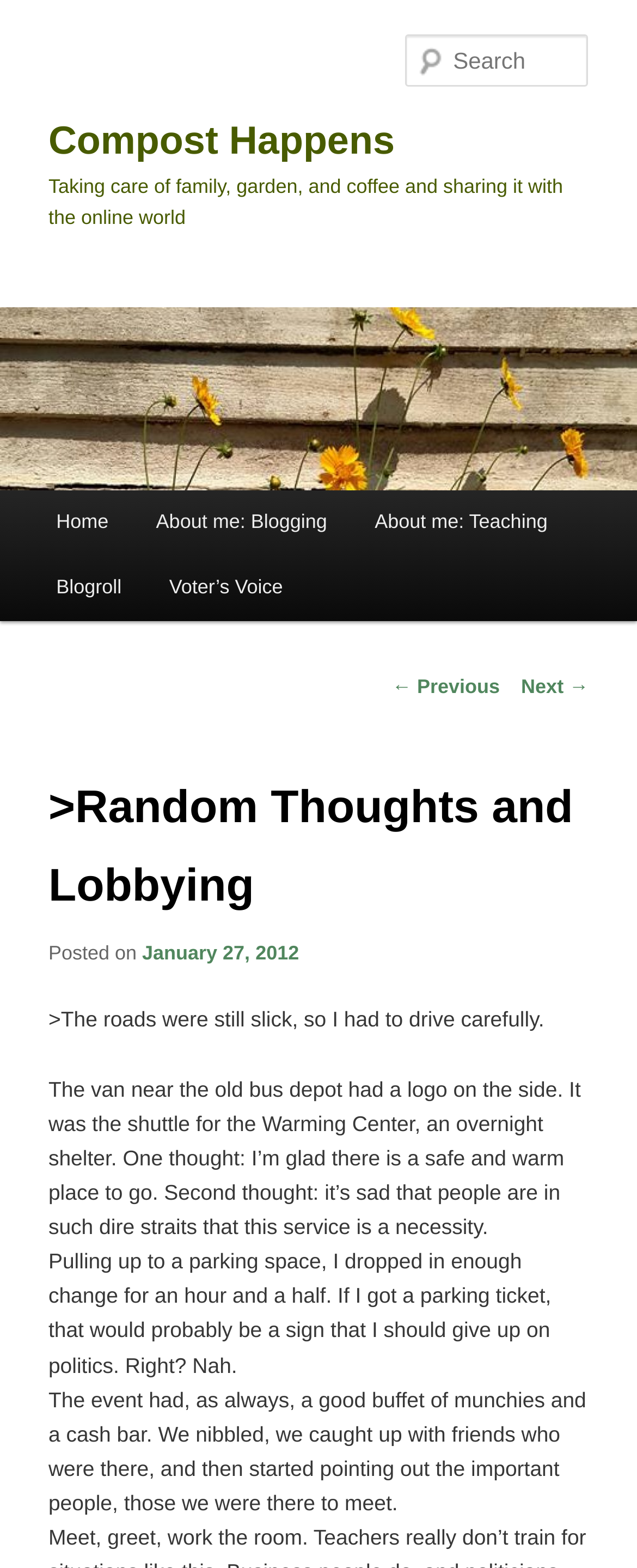What is the topic of the blog post?
Make sure to answer the question with a detailed and comprehensive explanation.

The topic of the blog post can be inferred from the heading element with the text '>Random Thoughts and Lobbying' which is located below the main heading of the webpage.